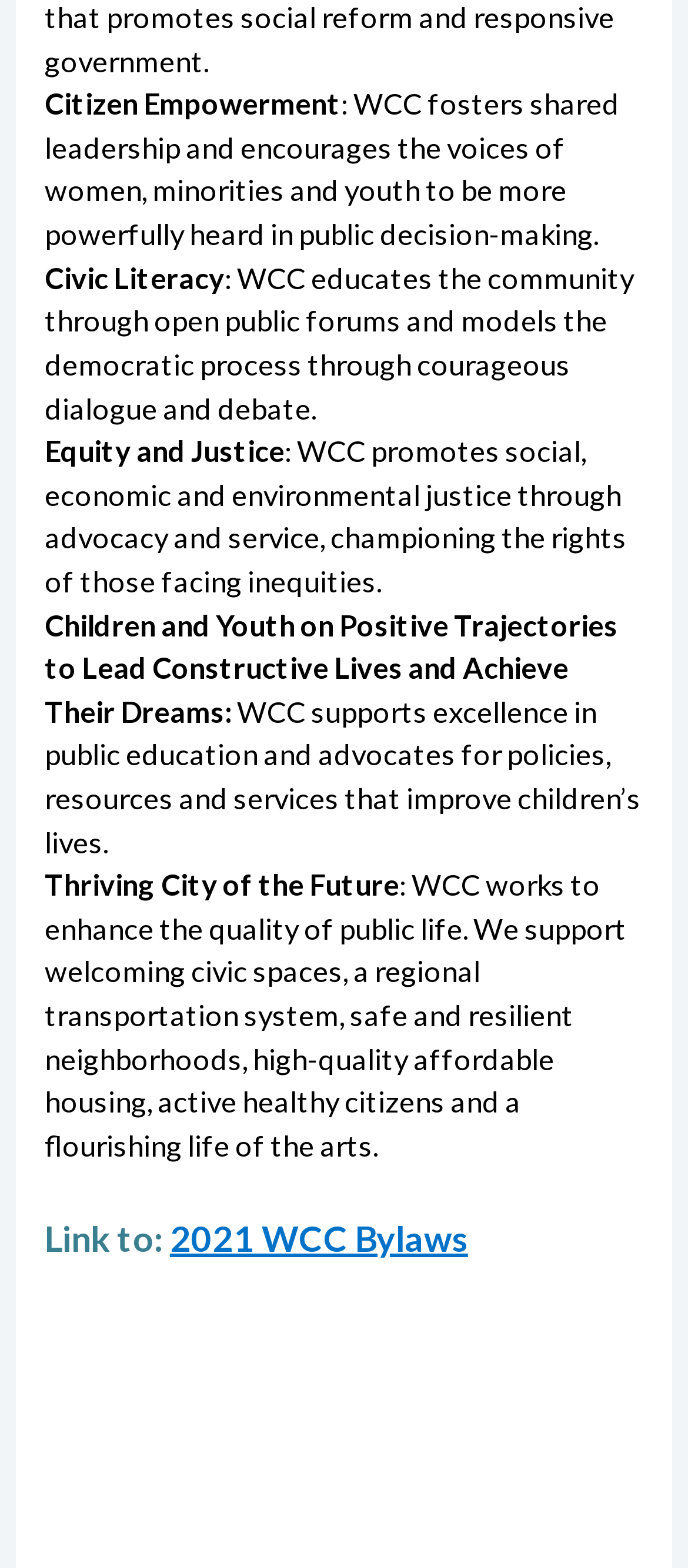Identify the bounding box for the given UI element using the description provided. Coordinates should be in the format (top-left x, top-left y, bottom-right x, bottom-right y) and must be between 0 and 1. Here is the description: 2021 WCC Bylaws

[0.247, 0.776, 0.68, 0.803]